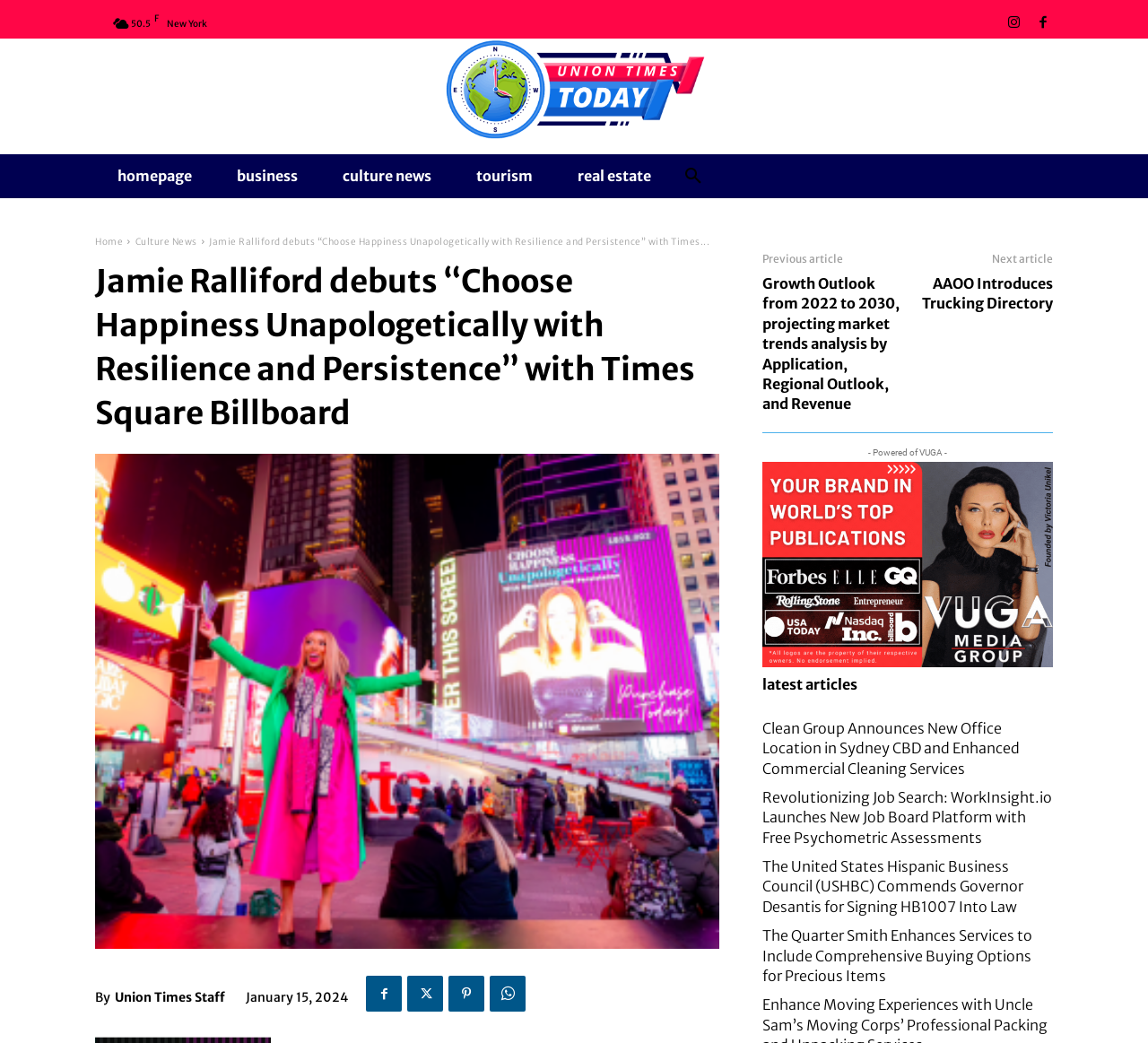Identify the bounding box coordinates of the section that should be clicked to achieve the task described: "Read the article 'Jamie Ralliford debuts “Choose Happiness Unapologetically with Resilience and Persistence” with Times Square Billboard'".

[0.083, 0.25, 0.627, 0.418]